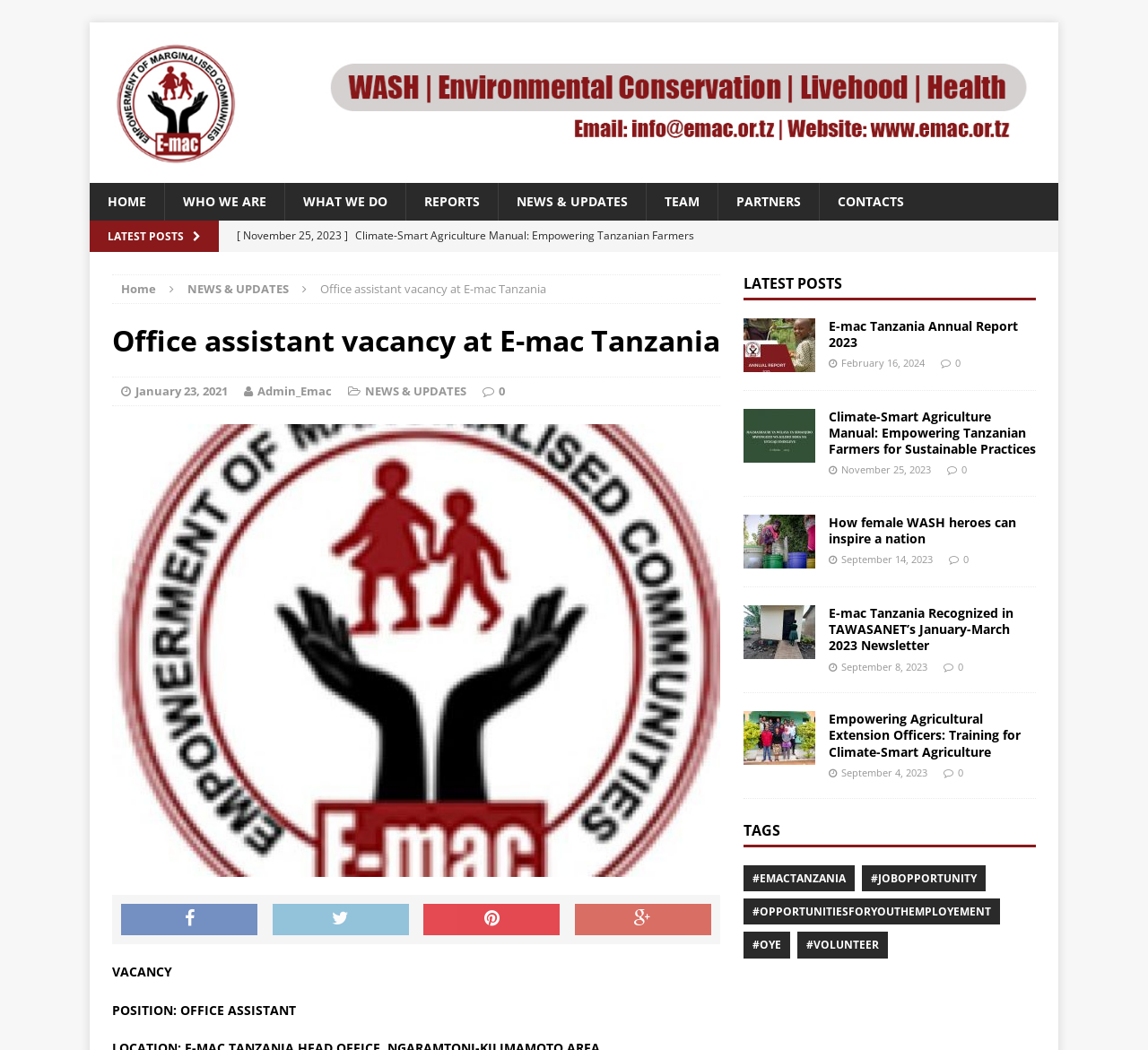Could you find the bounding box coordinates of the clickable area to complete this instruction: "Click on the 'E-mac Tanzania Annual Report 2023' link"?

[0.647, 0.336, 0.71, 0.352]